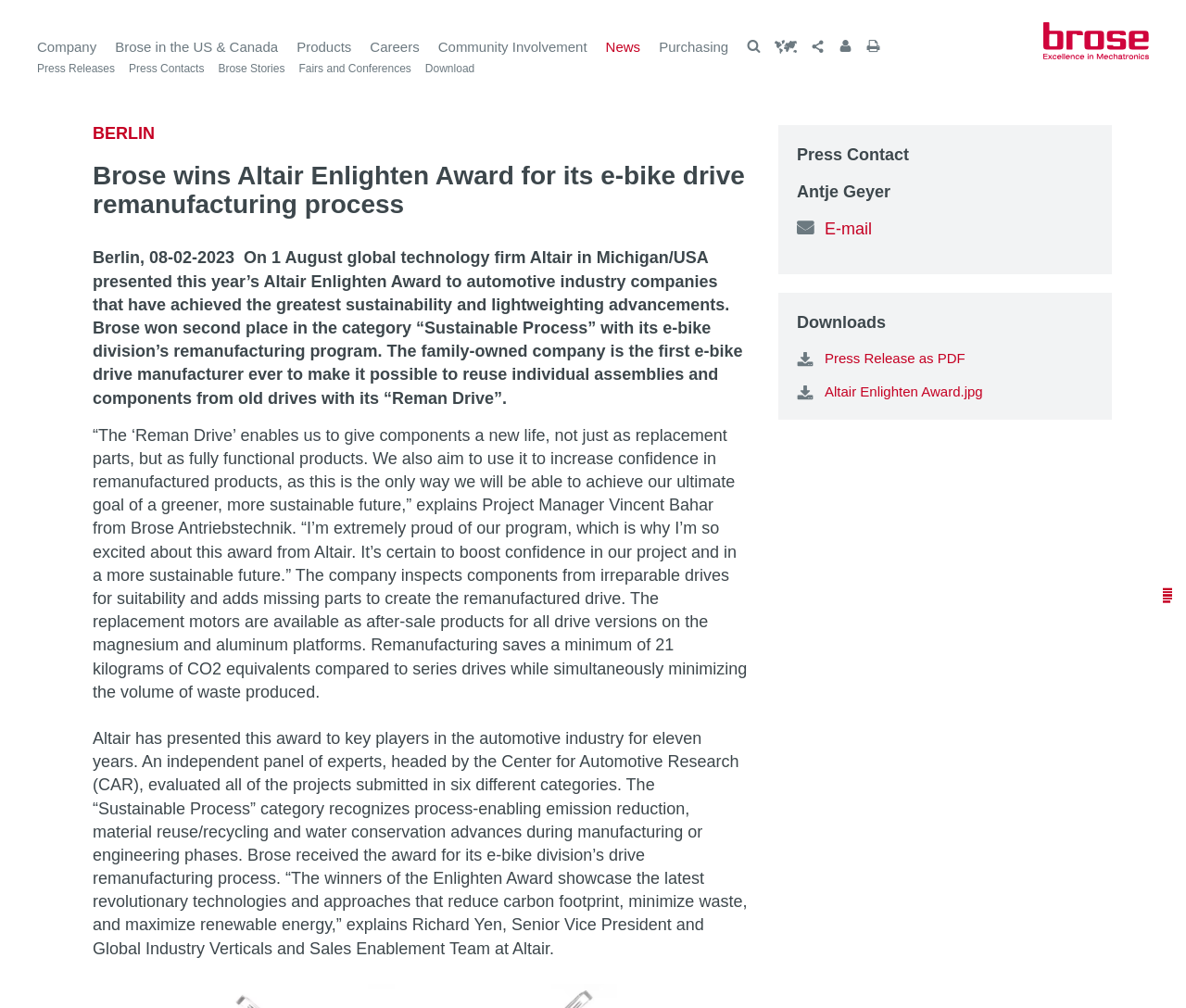Find the bounding box coordinates for the UI element whose description is: "Careers". The coordinates should be four float numbers between 0 and 1, in the format [left, top, right, bottom].

[0.312, 0.037, 0.354, 0.056]